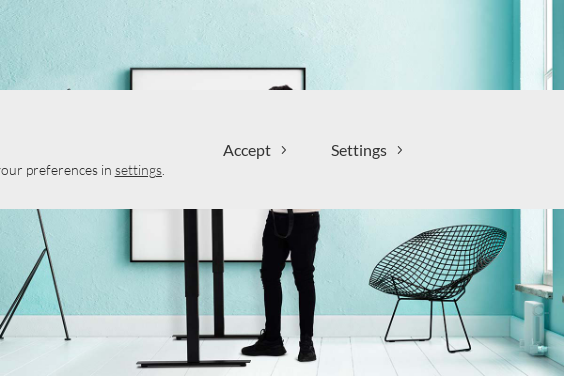What type of desk is featured in the image?
Based on the image content, provide your answer in one word or a short phrase.

height-adjustable